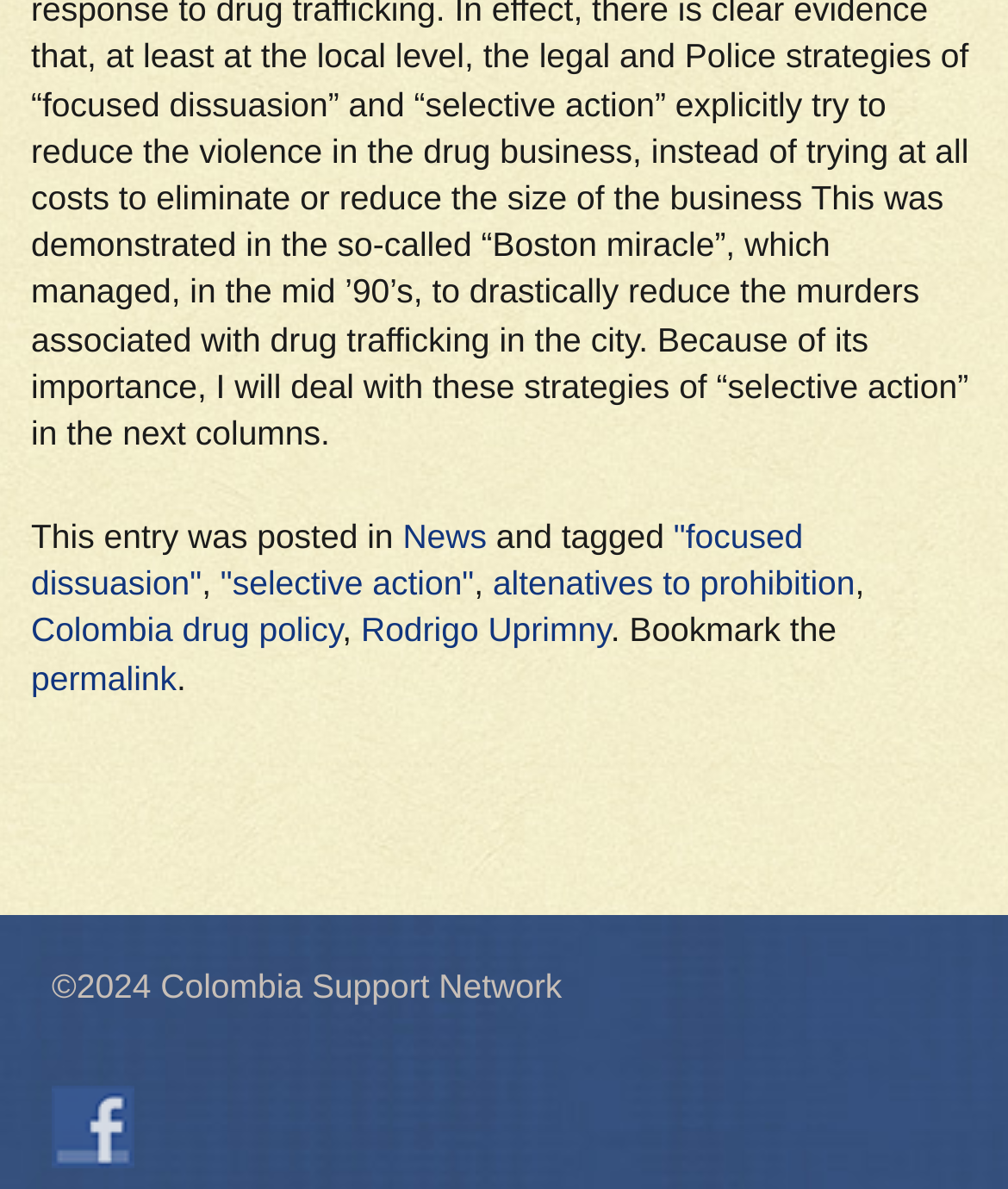Highlight the bounding box coordinates of the element that should be clicked to carry out the following instruction: "Read about 'Colombia drug policy'". The coordinates must be given as four float numbers ranging from 0 to 1, i.e., [left, top, right, bottom].

[0.031, 0.514, 0.34, 0.547]